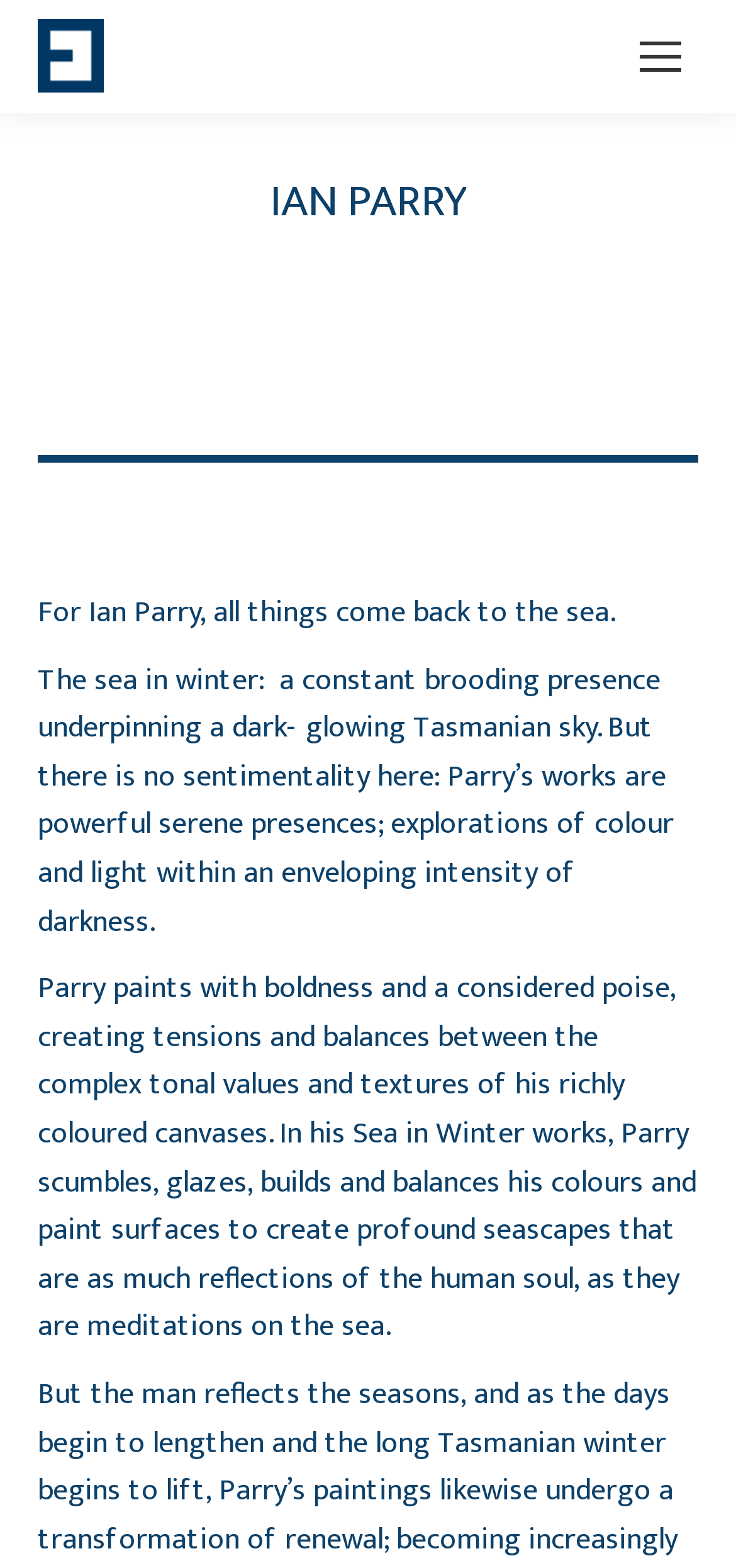Produce an extensive caption that describes everything on the webpage.

The webpage is about Ian Parry, an artist, and his works. At the top right corner, there is a mobile menu icon. Next to it, on the left, is a link to "Eastgate Jarman" accompanied by an image with the same name. 

Below these elements, a prominent heading "IAN PARRY" is centered on the page. Underneath the heading, there are three paragraphs of text that describe Ian Parry's art style and his works, particularly his "Sea in Winter" series. The text explains that his paintings are powerful, serene, and explorations of color and light within darkness. It also mentions his techniques, such as scumbling, glazing, and building colors and textures to create profound seascapes that reflect the human soul.

At the bottom right corner, there is a "Go to Top" link accompanied by an image.